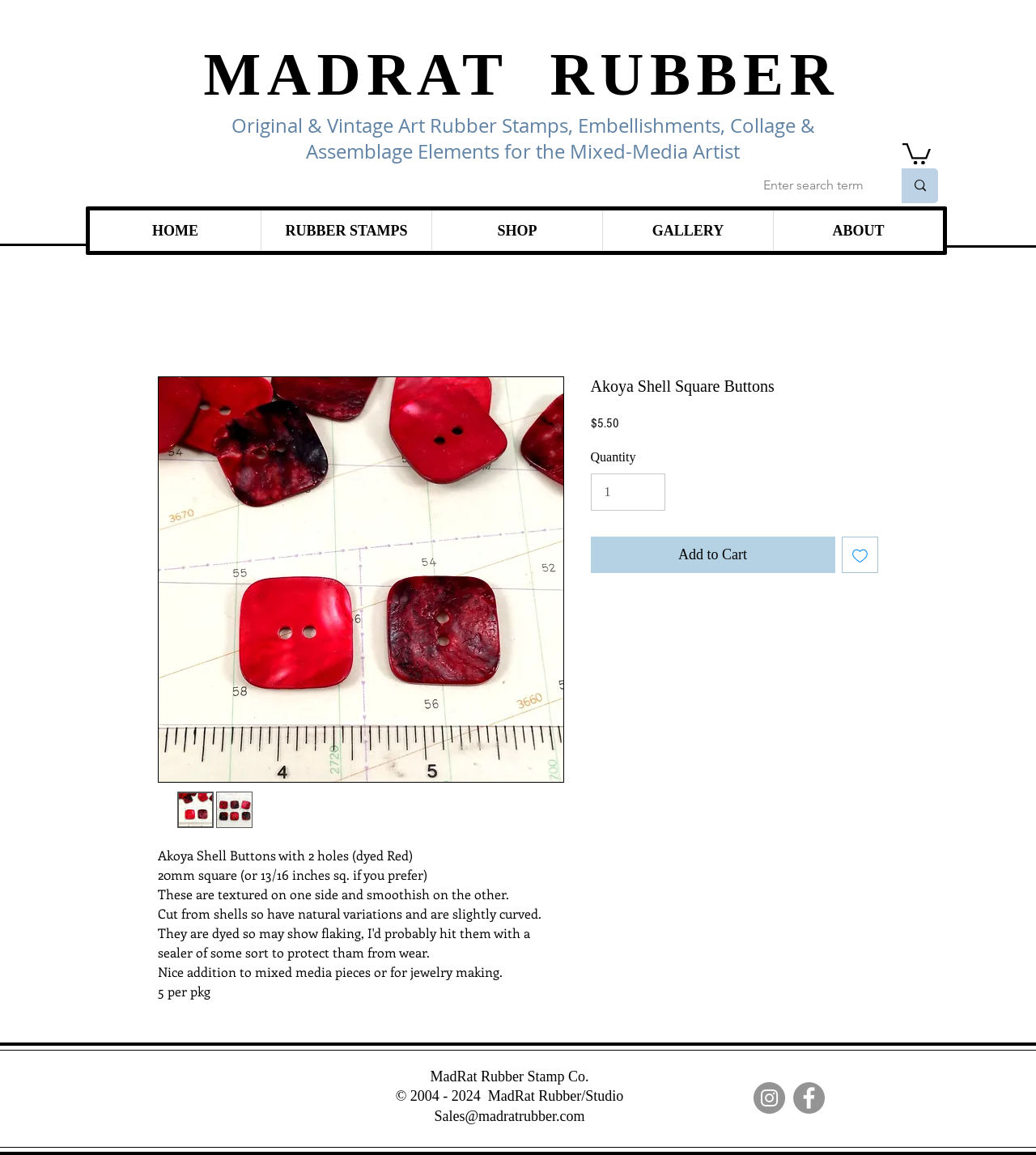Could you determine the bounding box coordinates of the clickable element to complete the instruction: "Search for products"? Provide the coordinates as four float numbers between 0 and 1, i.e., [left, top, right, bottom].

[0.727, 0.146, 0.905, 0.176]